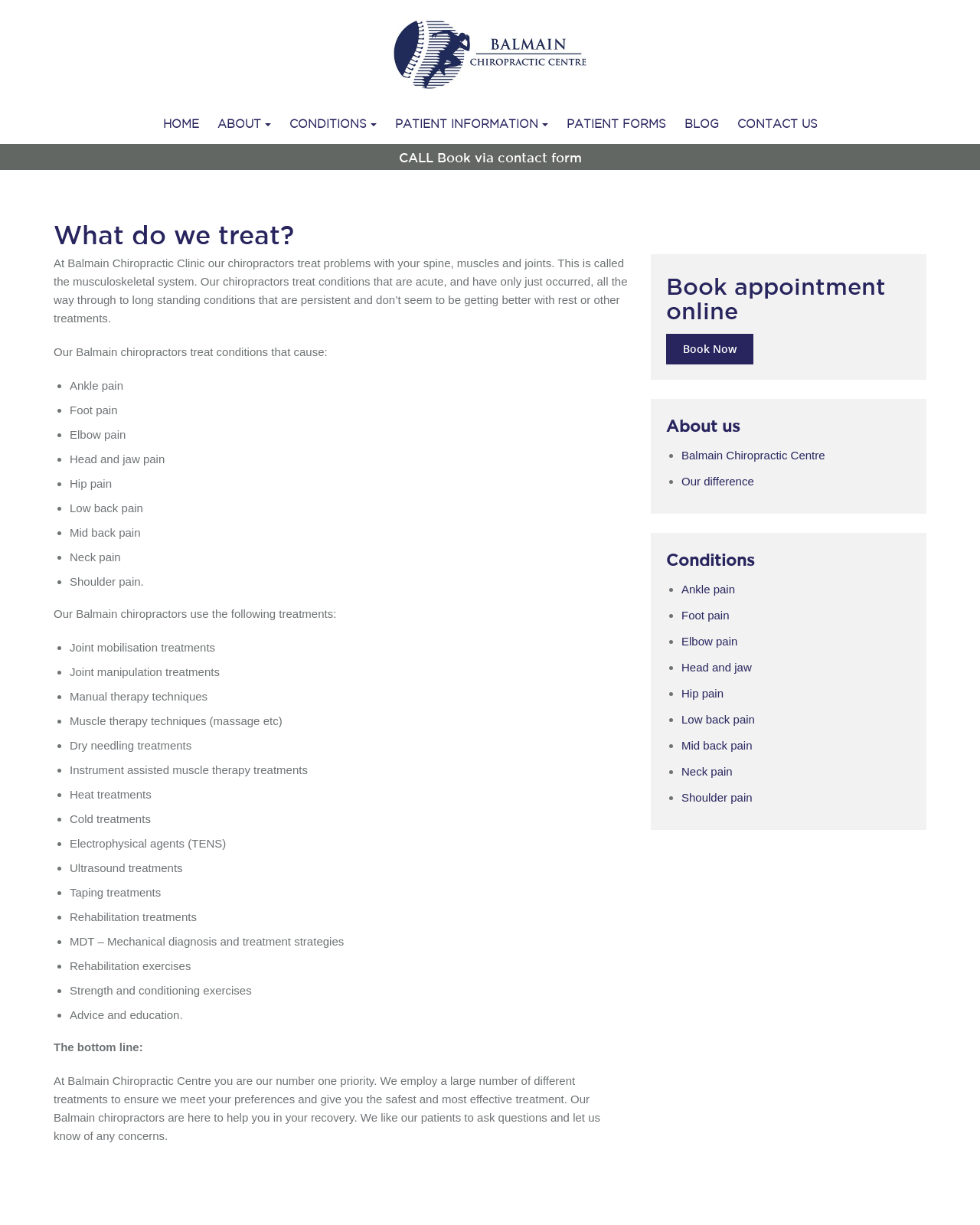Specify the bounding box coordinates of the area to click in order to follow the given instruction: "Click the CONTACT US link."

[0.744, 0.089, 0.842, 0.118]